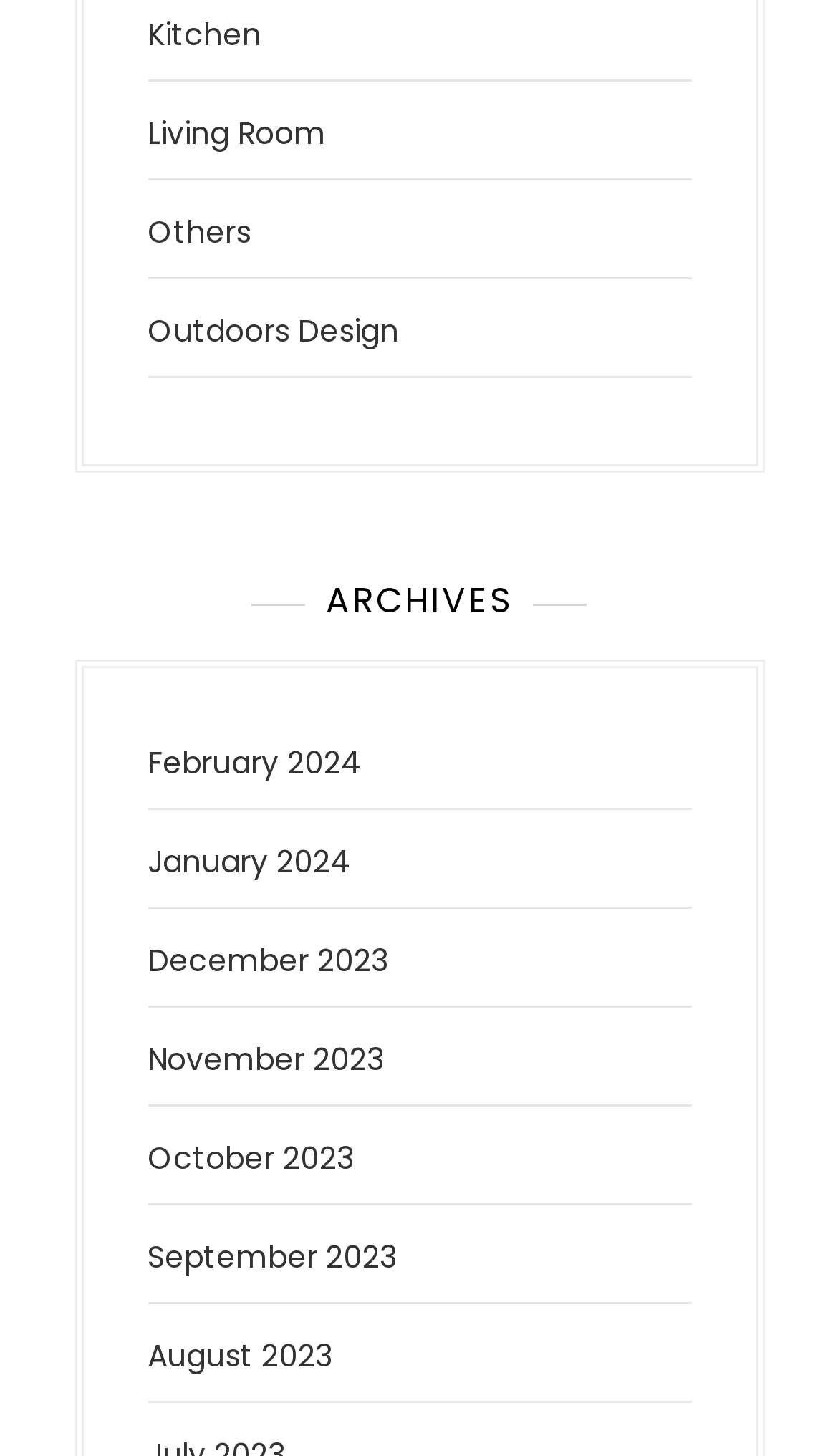Based on what you see in the screenshot, provide a thorough answer to this question: What is the purpose of the webpage?

Based on the categories and links available on the webpage, I inferred that the purpose of the webpage is to provide design inspiration for various spaces, such as kitchens, living rooms, and outdoors.